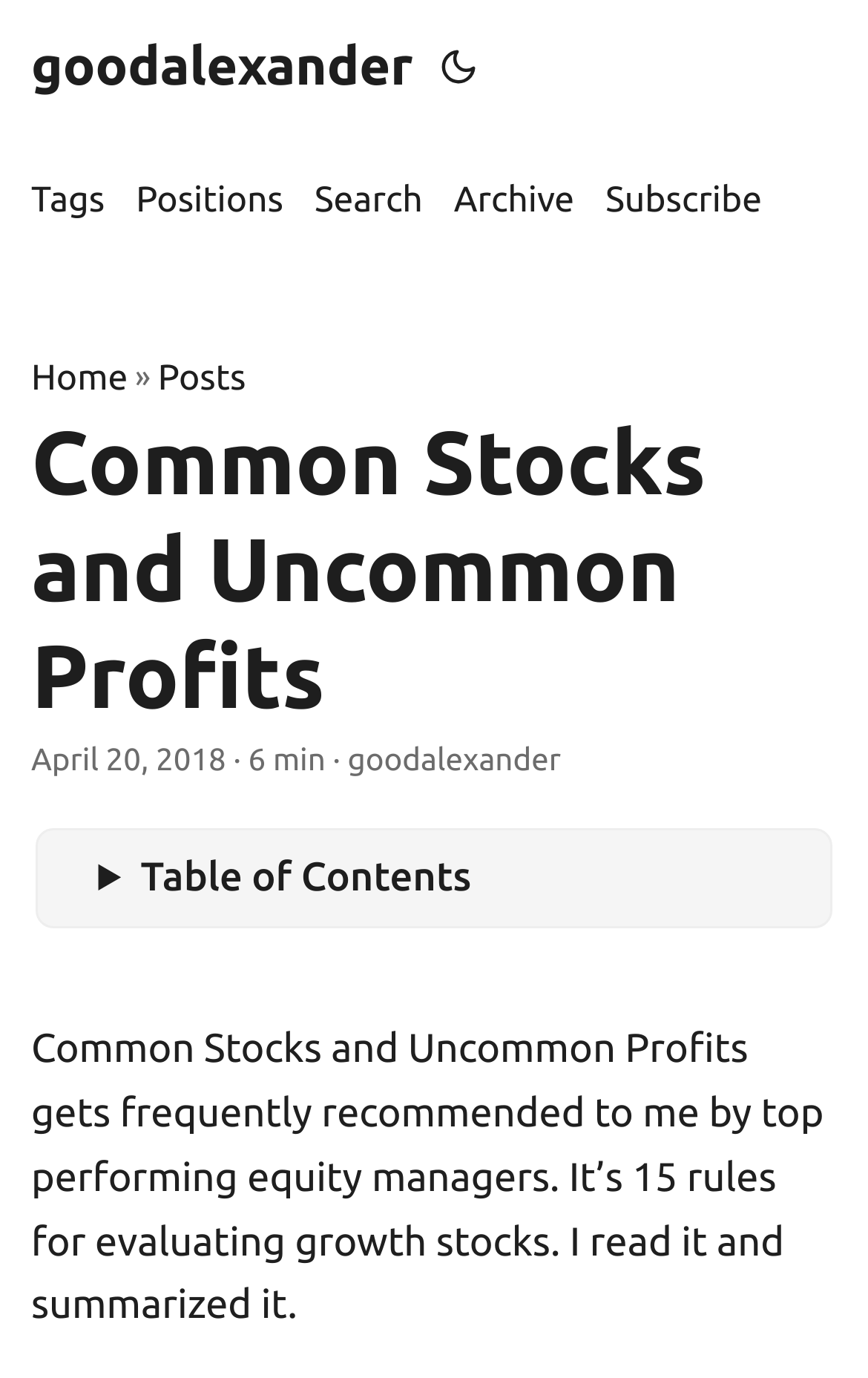Provide a comprehensive description of the webpage.

The webpage is about a book summary, "Common Stocks and Uncommon Profits", which is frequently recommended by top-performing equity managers. The book provides 15 rules for evaluating growth stocks. 

At the top left of the page, there is a link to the website's homepage, "goodalexander", accompanied by a button with an icon. To the right of these elements, there are several links, including "Tags", "Positions", "Search", "Archive", and "Subscribe". 

Below these links, there is a header section with a heading that displays the title of the book, "Common Stocks and Uncommon Profits". The date "April 20, 2018" is shown below the title, along with the author's name, "goodalexander", and an indication that the post takes 6 minutes to read. 

The main content of the webpage is a summary of the book, which is a block of text that occupies most of the page. The text explains that the book provides 15 rules for evaluating growth stocks and that the author has read and summarized it. 

On the right side of the page, there is a table of contents section, which is collapsed by default and can be expanded by clicking on the disclosure triangle.